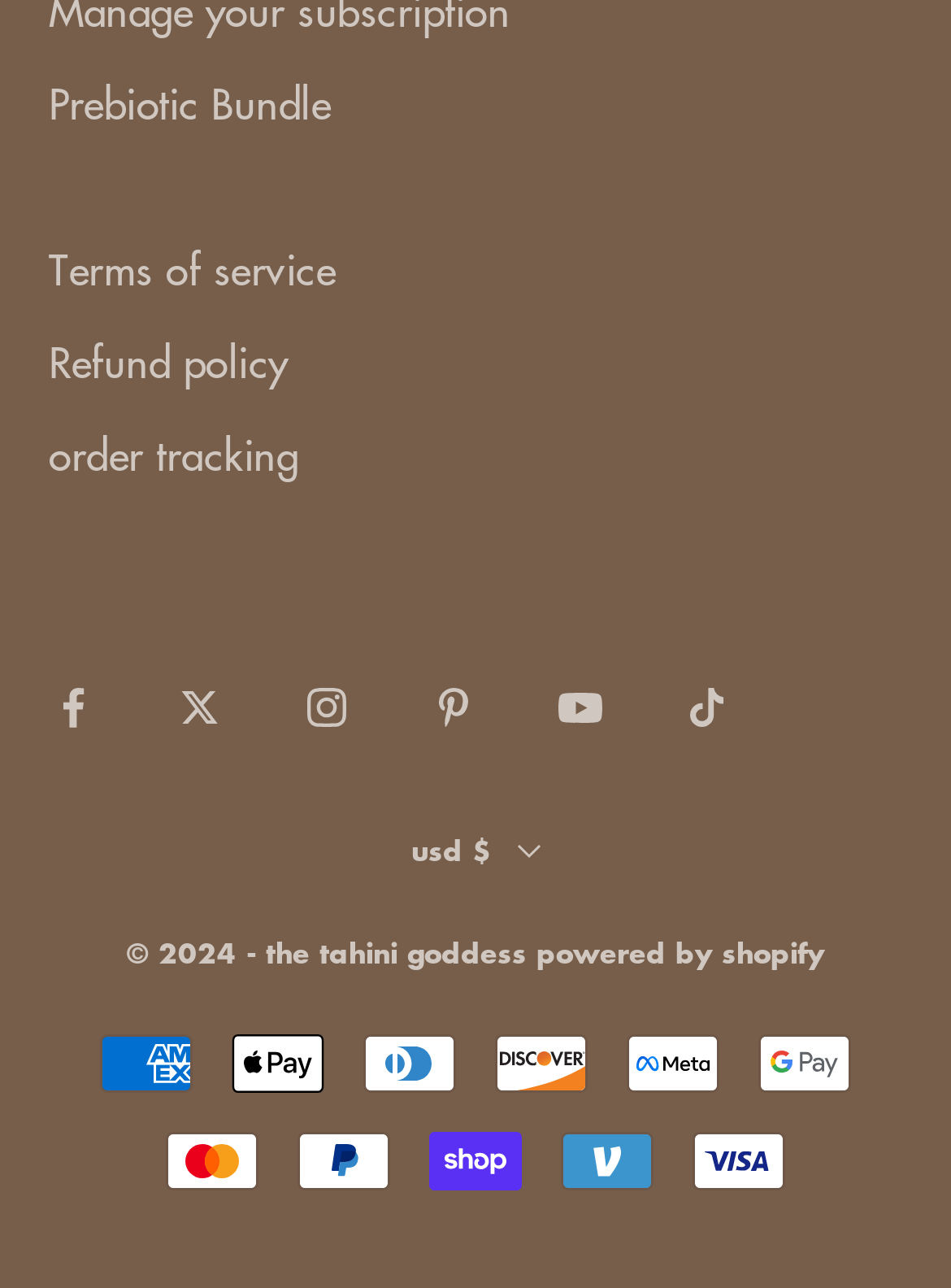Identify the bounding box coordinates for the element you need to click to achieve the following task: "View order tracking". The coordinates must be four float values ranging from 0 to 1, formatted as [left, top, right, bottom].

[0.051, 0.33, 0.314, 0.375]